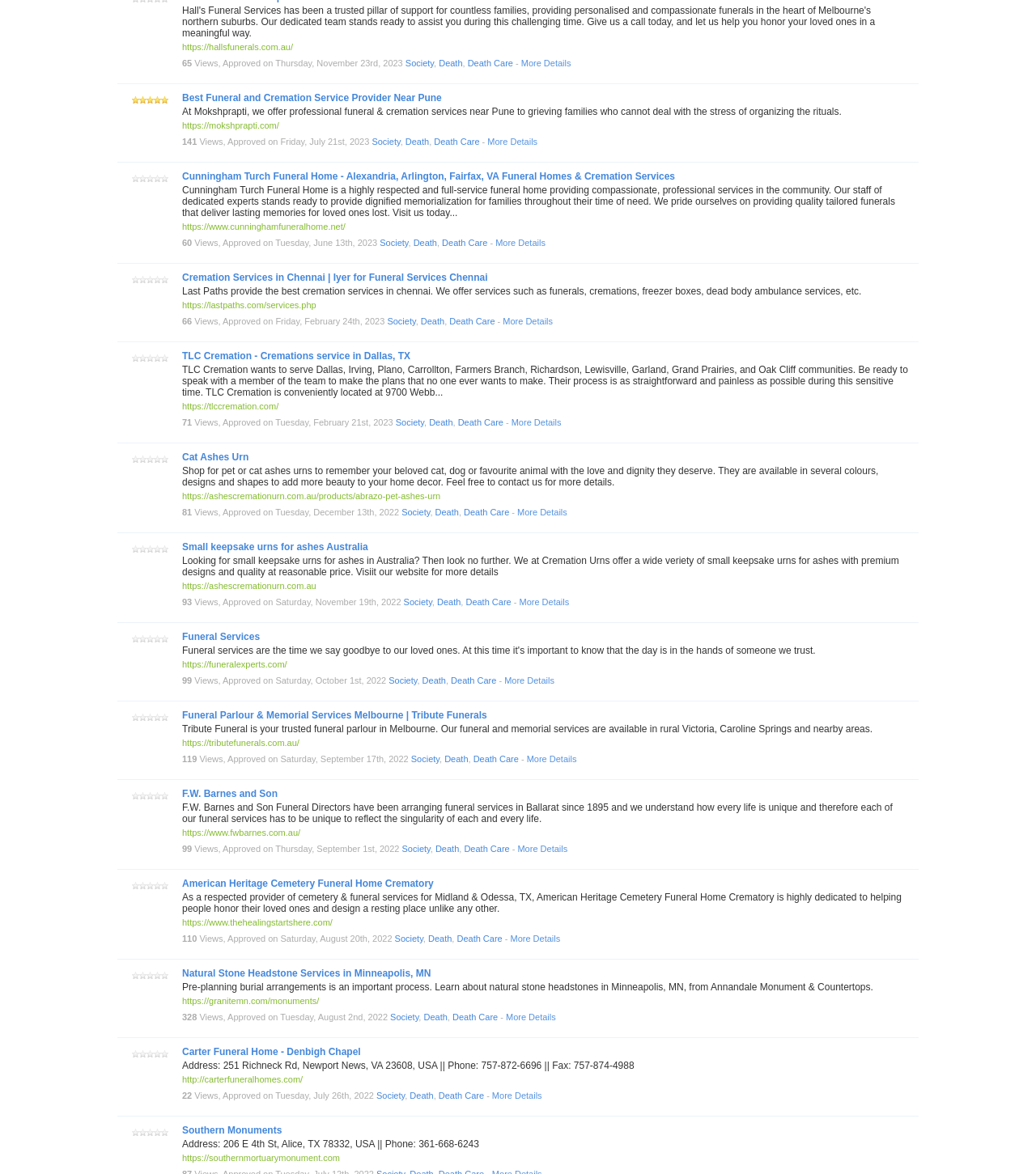Identify the bounding box coordinates of the region I need to click to complete this instruction: "Visit Funeral Experts website".

[0.176, 0.538, 0.251, 0.547]